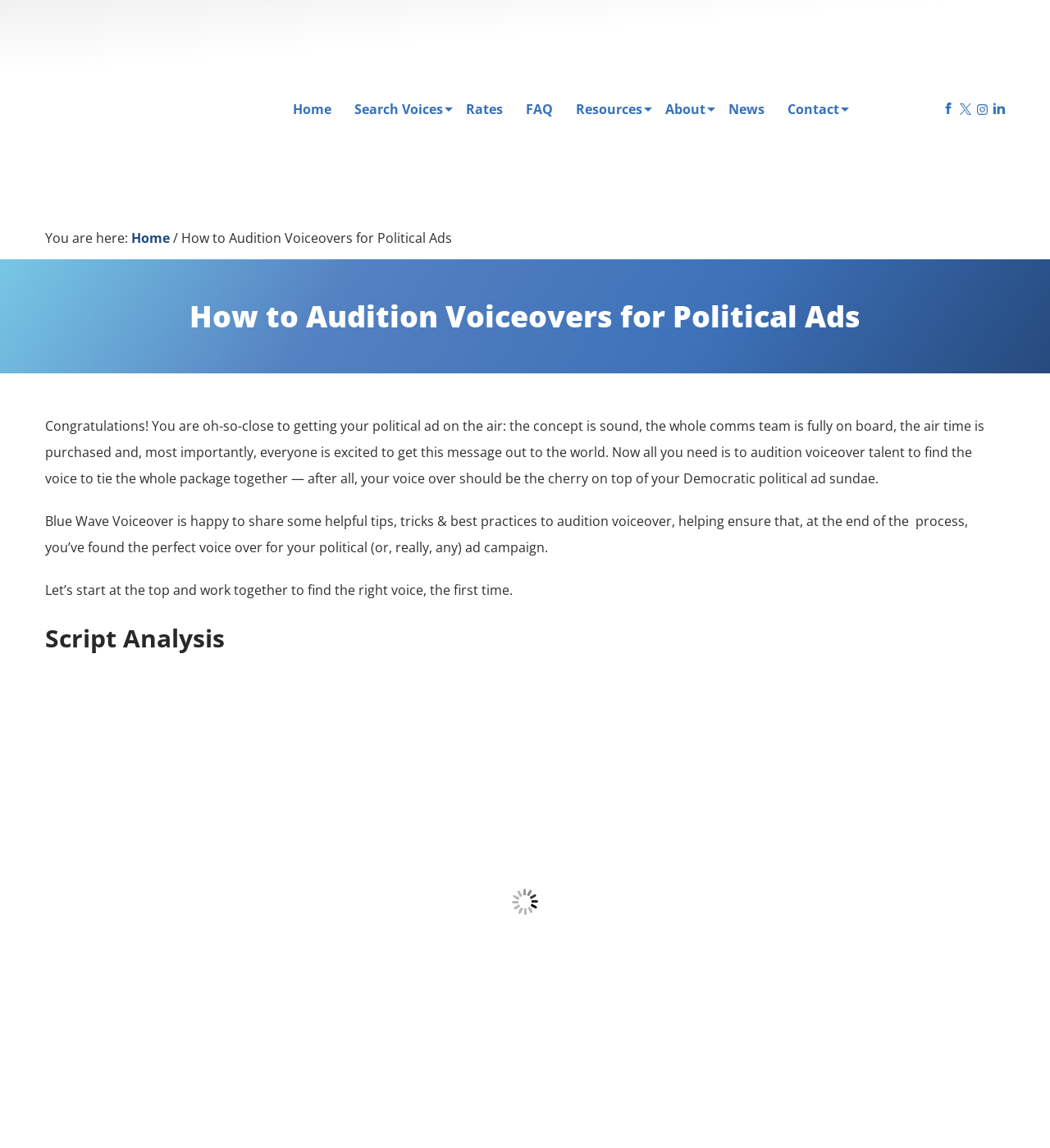What is the topic of the article?
Look at the image and provide a short answer using one word or a phrase.

Auditioning voiceover talent for political ads